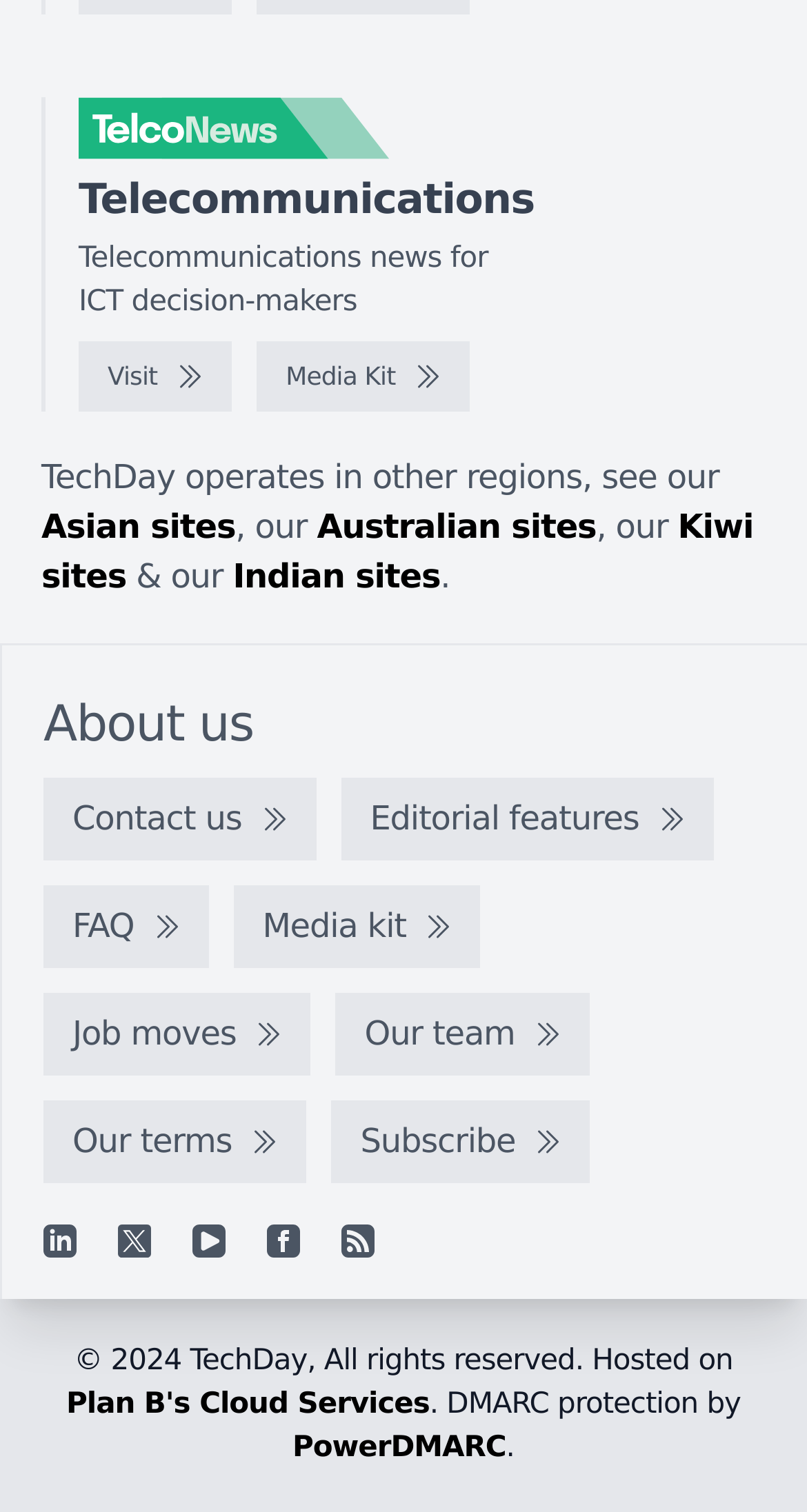Locate the bounding box coordinates of the clickable area to execute the instruction: "Read about the Media Kit". Provide the coordinates as four float numbers between 0 and 1, represented as [left, top, right, bottom].

[0.318, 0.225, 0.582, 0.272]